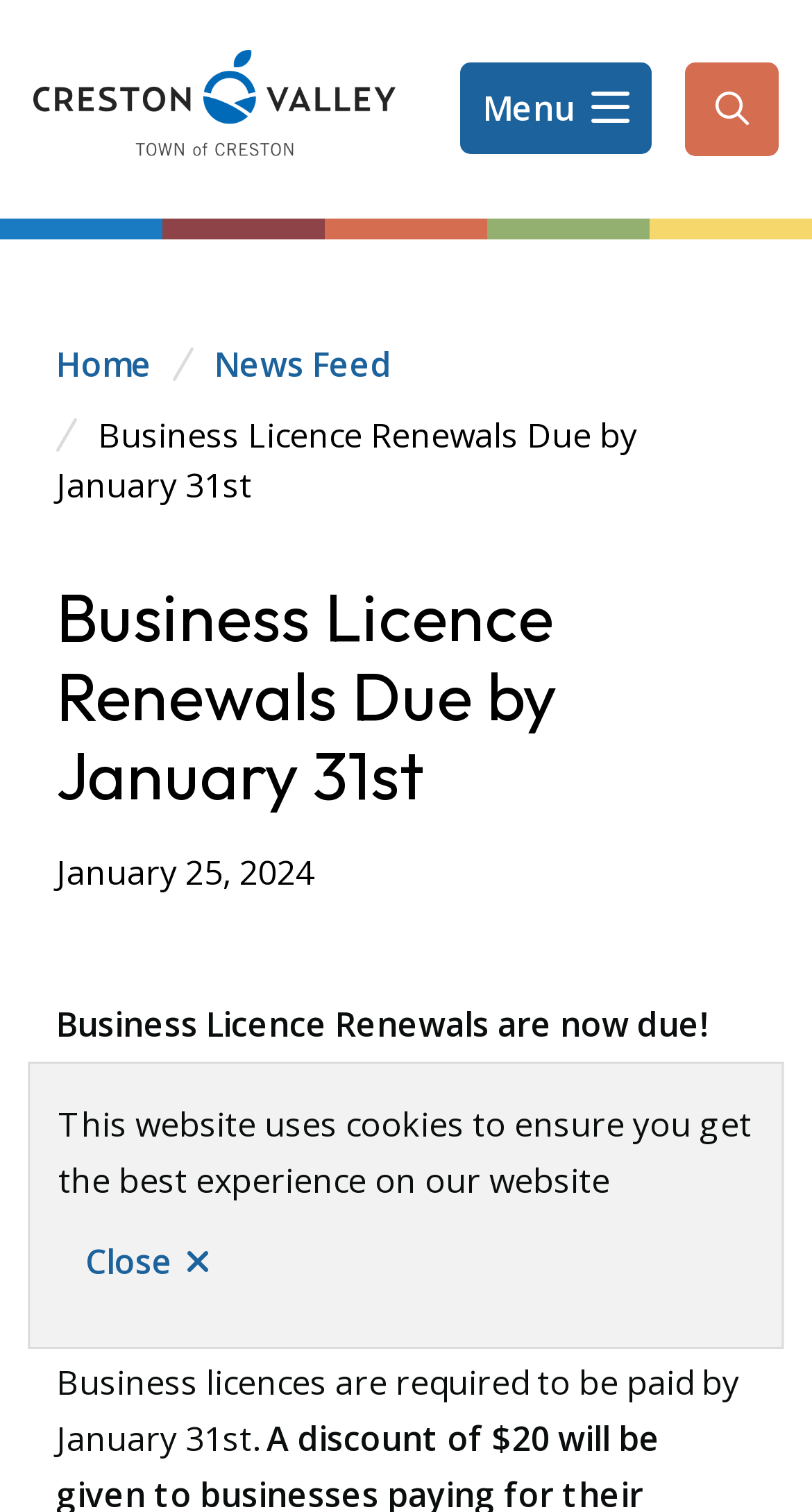What is the duration of a business licence?
Please ensure your answer to the question is detailed and covers all necessary aspects.

The duration of a business licence can be inferred from the text on the webpage, which states that 'Business Licence renewals commence on January 1 of each year and the licences are good to December 31 of that year.' This implies that a business licence is valid for one year.